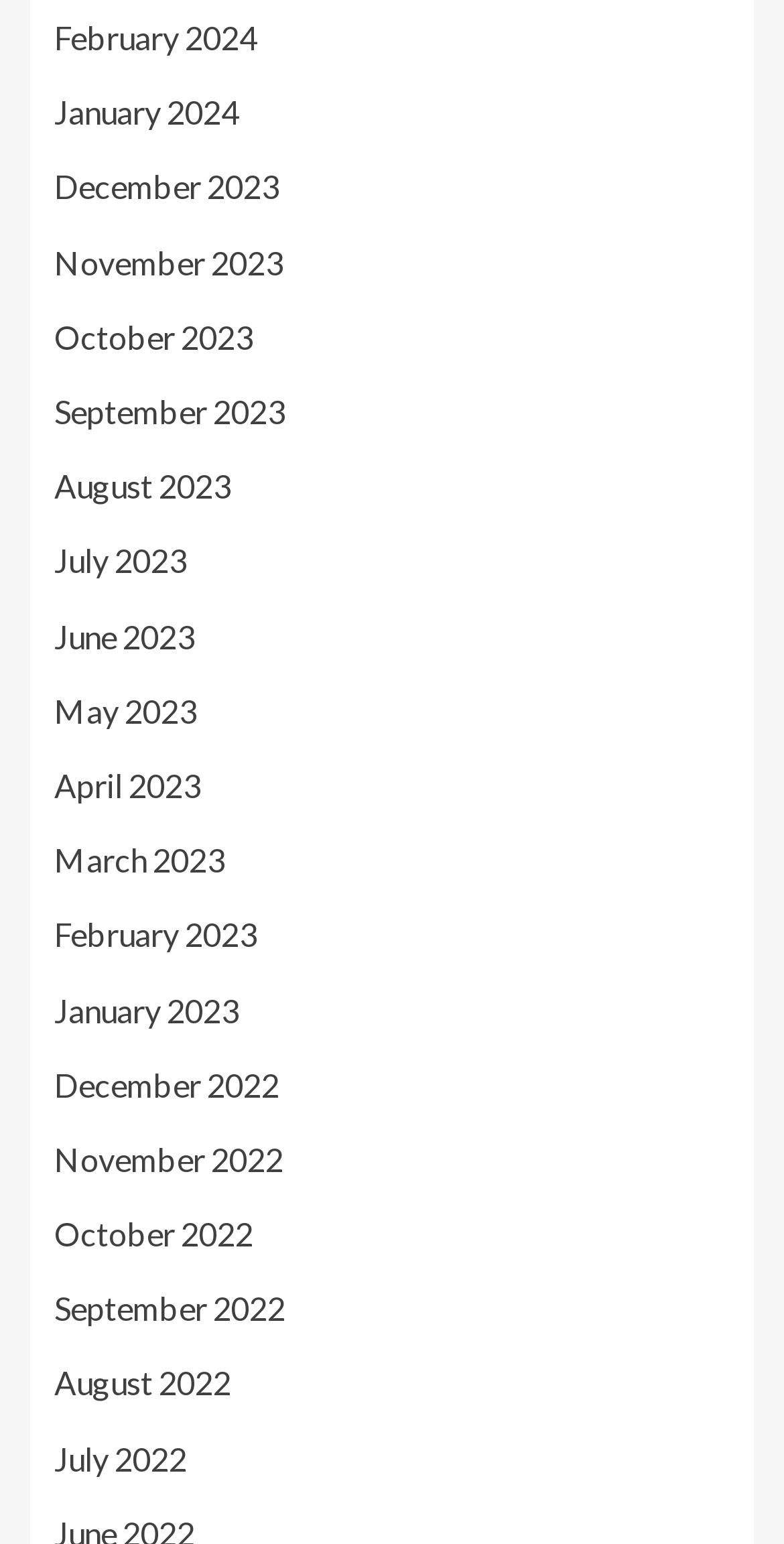Using the details in the image, give a detailed response to the question below:
Are the months listed in chronological order?

I examined the list of links and found that the months are listed in chronological order, from the latest month (February 2024) to the earliest month (December 2022).